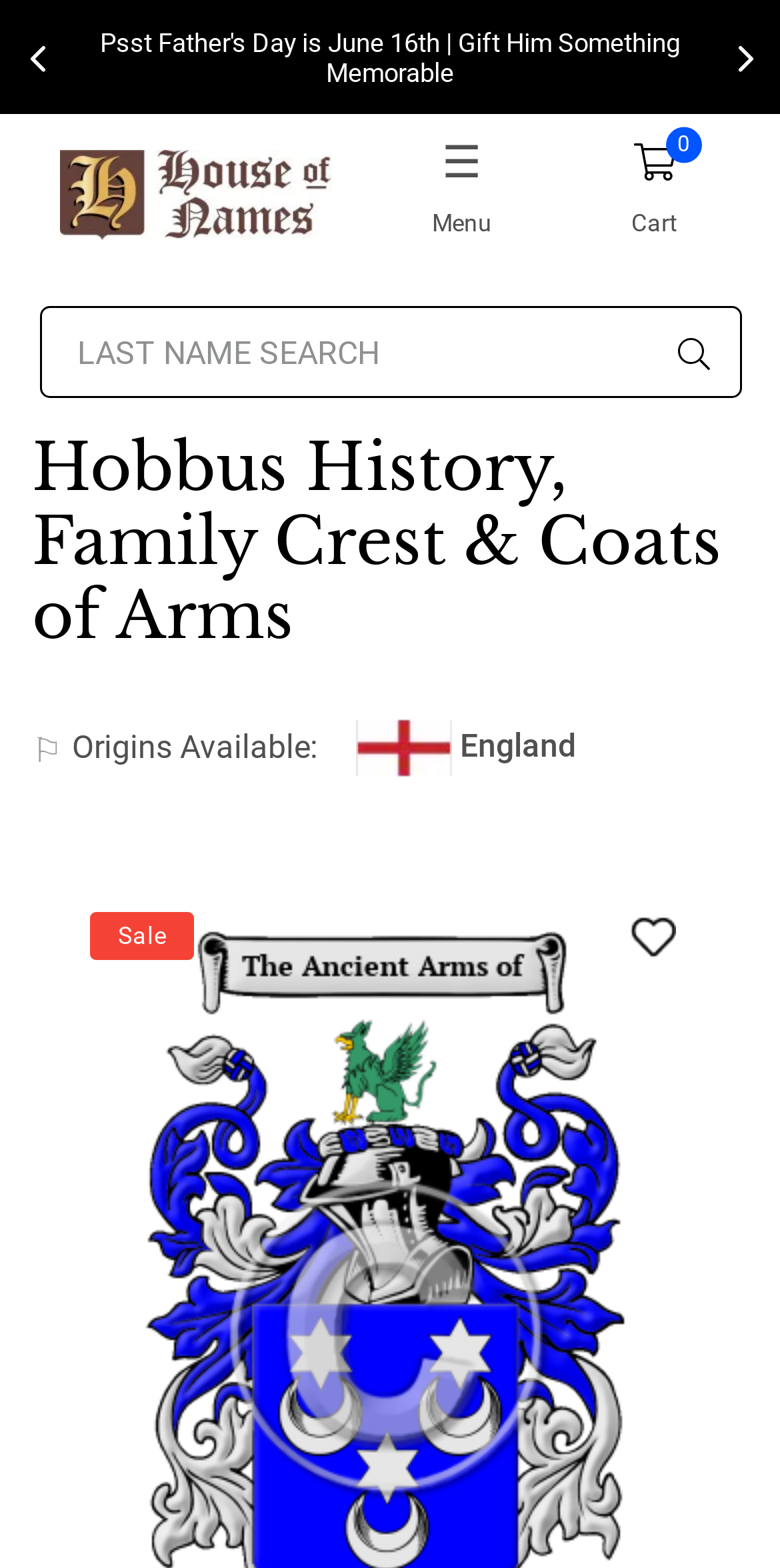Show the bounding box coordinates for the element that needs to be clicked to execute the following instruction: "Download the Hobbus Family Crest". Provide the coordinates in the form of four float numbers between 0 and 1, i.e., [left, top, right, bottom].

[0.183, 0.826, 0.817, 0.855]